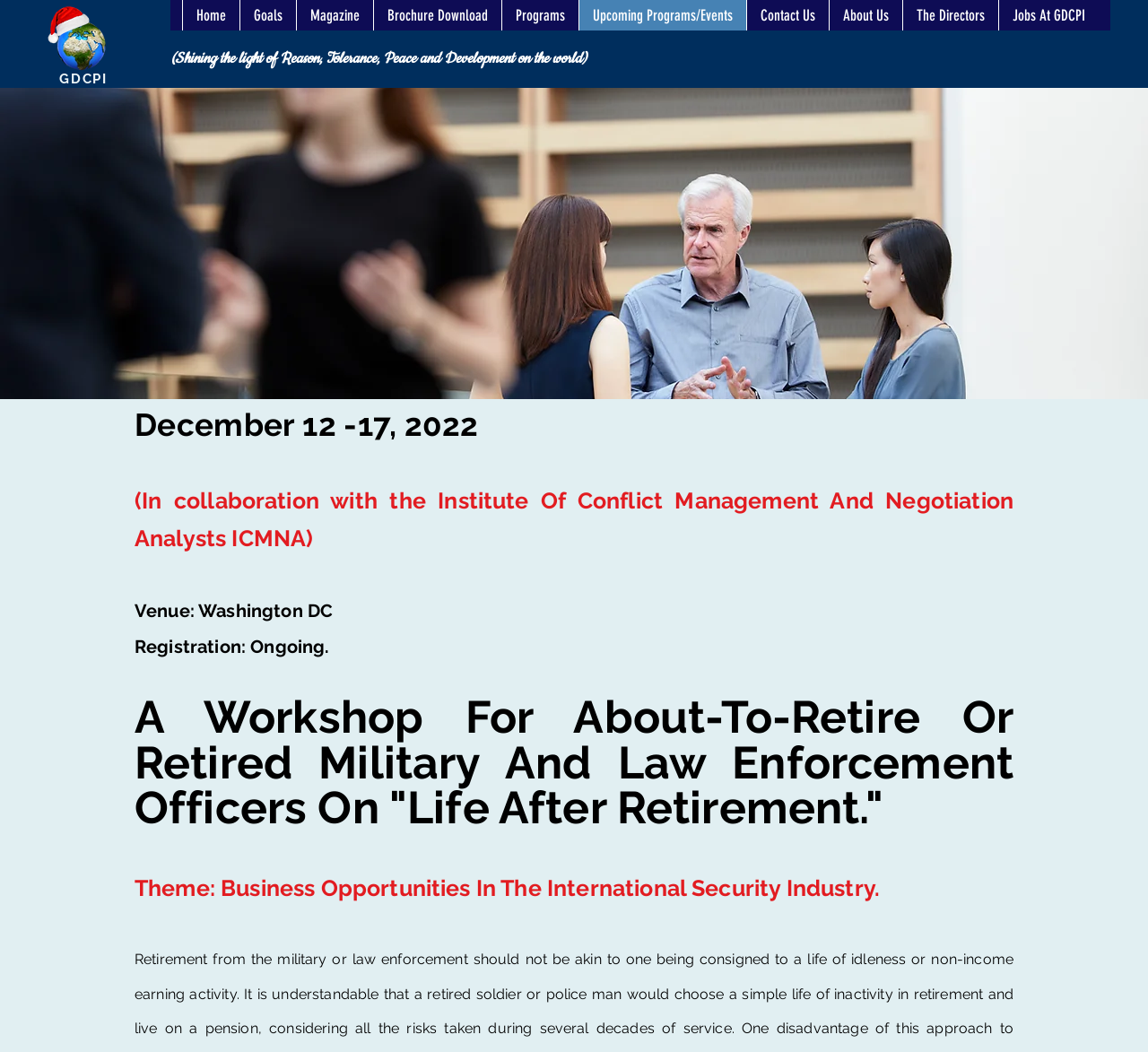Please specify the bounding box coordinates in the format (top-left x, top-left y, bottom-right x, bottom-right y), with values ranging from 0 to 1. Identify the bounding box for the UI component described as follows: Upcoming Programs/Events

[0.504, 0.0, 0.65, 0.029]